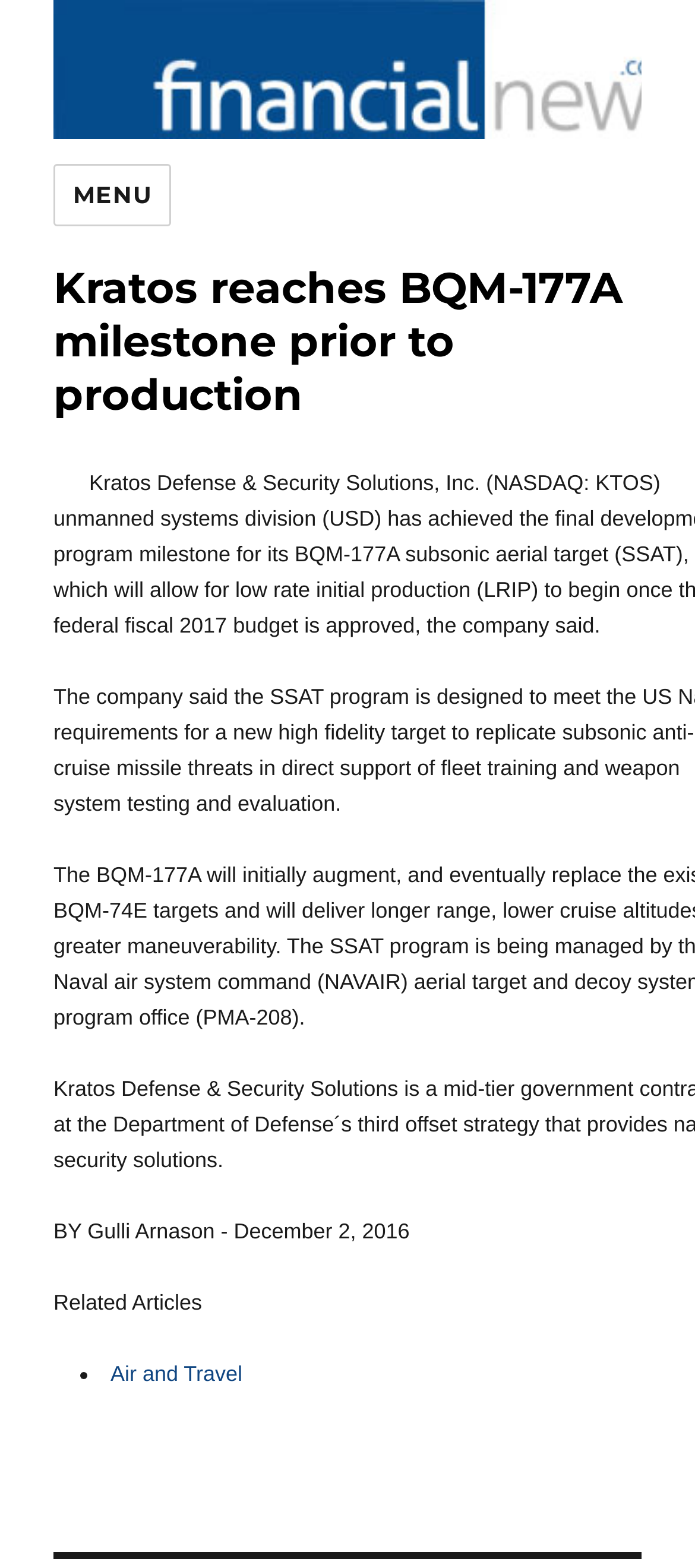Please respond to the question with a concise word or phrase:
What is the navigation section above the article?

MENU